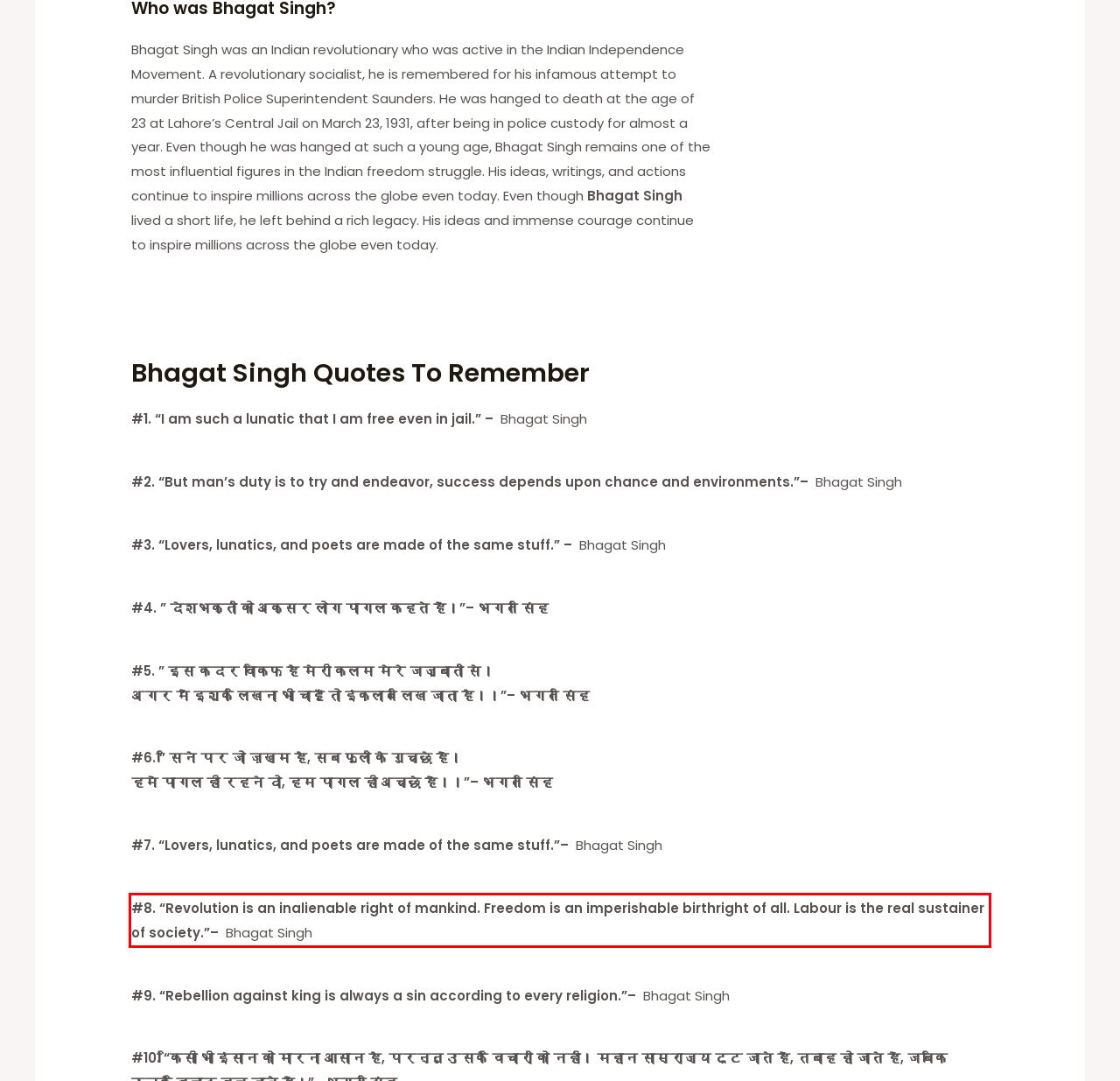In the screenshot of the webpage, find the red bounding box and perform OCR to obtain the text content restricted within this red bounding box.

#8. “Revolution is an inalienable right of mankind. Freedom is an imperishable birthright of all. Labour is the real sustainer of society.”– Bhagat Singh